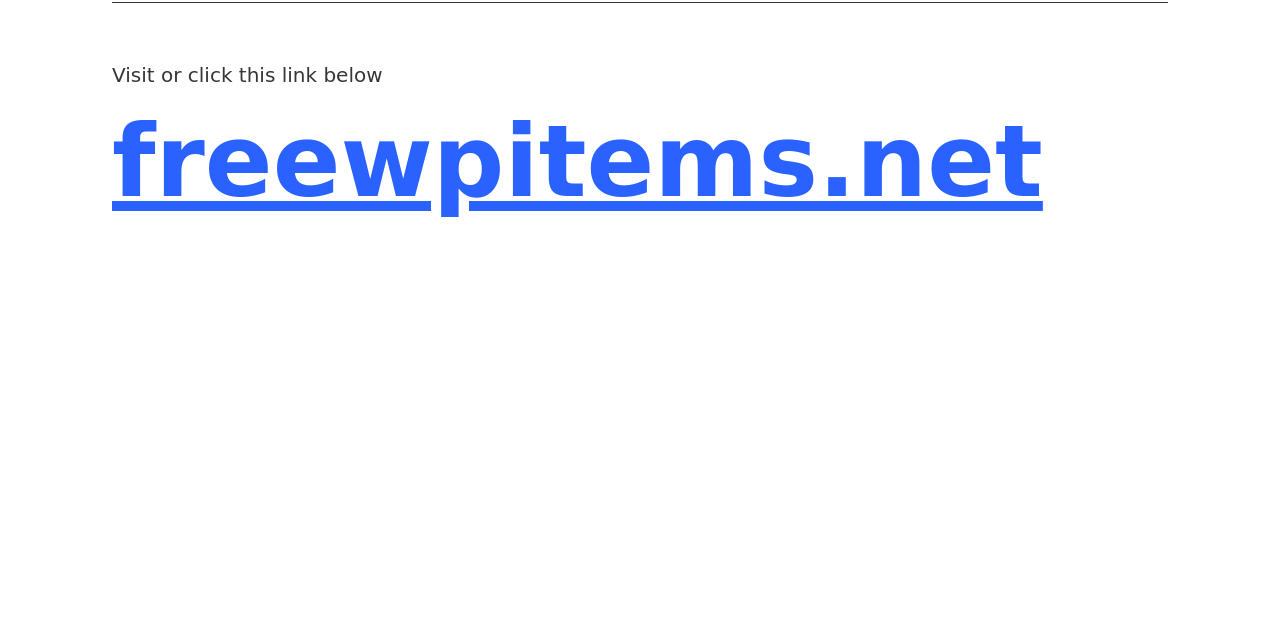Determine the bounding box coordinates of the UI element described below. Use the format (top-left x, top-left y, bottom-right x, bottom-right y) with floating point numbers between 0 and 1: freewpitems.net

[0.088, 0.161, 0.815, 0.344]